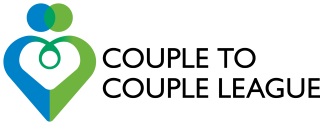Please answer the following question using a single word or phrase: What is the main goal of the Couple to Couple League?

promoting natural family planning